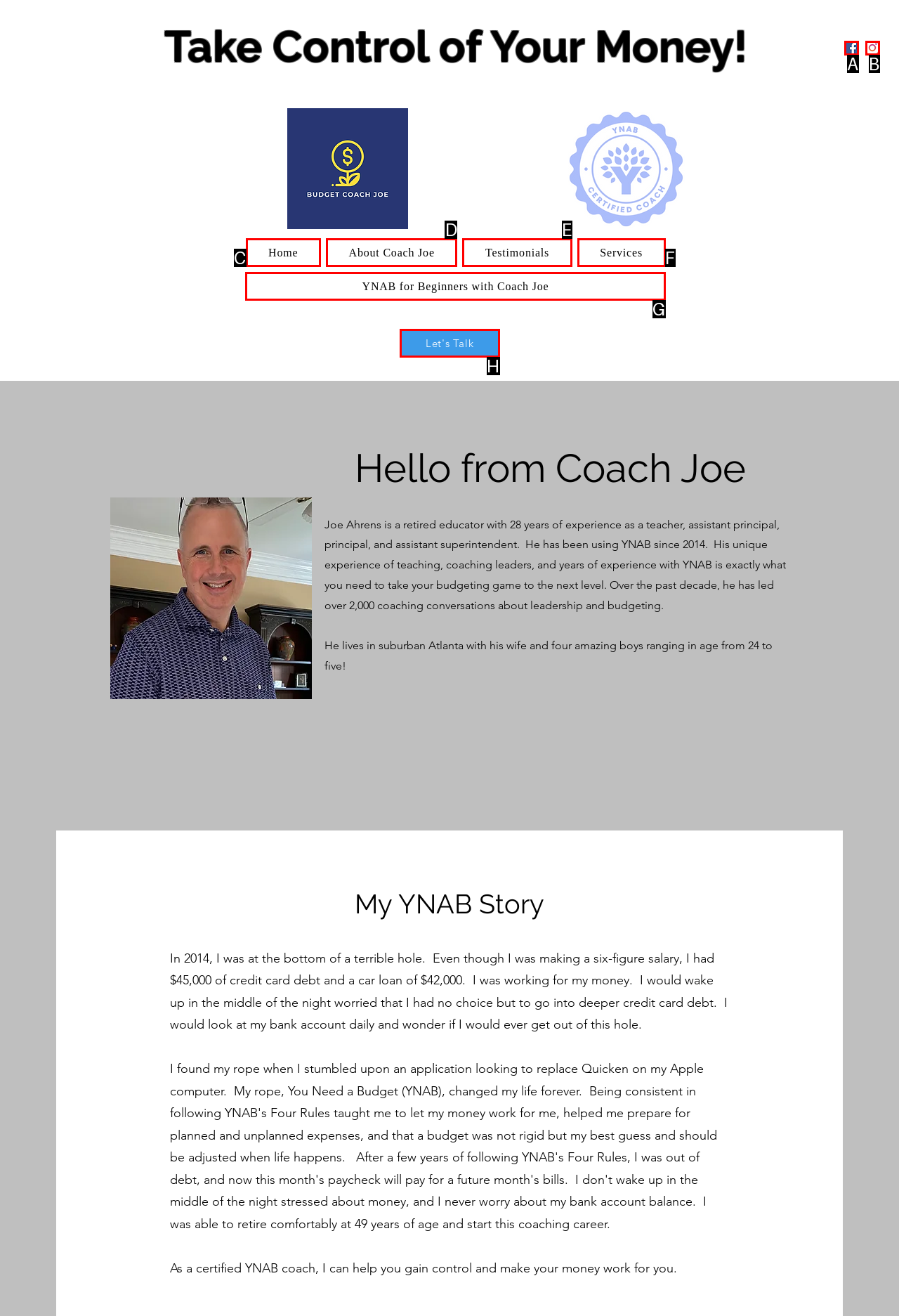Determine the letter of the UI element I should click on to complete the task: Learn about YNAB for Beginners from the provided choices in the screenshot.

G